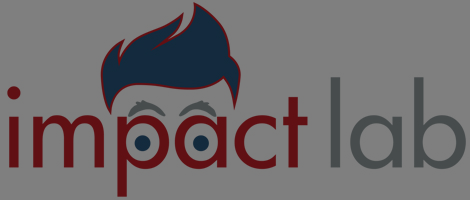Provide a comprehensive description of the image.

The image features the logo of "Impact Lab," which is stylized with a playful and modern design. The logo showcases a character's face with distinctive features, including a prominent hairstyle in a dark shade of blue, along with exaggerated eyes that give it a whimsical look. The word "impact" is highlighted in a bold, red font, while "lab" is presented in a sleek gray typeface, creating a dynamic contrast. This logo embodies a creative and innovative spirit, aligning with the themes of exploration and advancement that "Impact Lab" represents. The overall aesthetic communicates a blend of fun and professionalism, inviting viewers to engage with the content and ideas being shared.